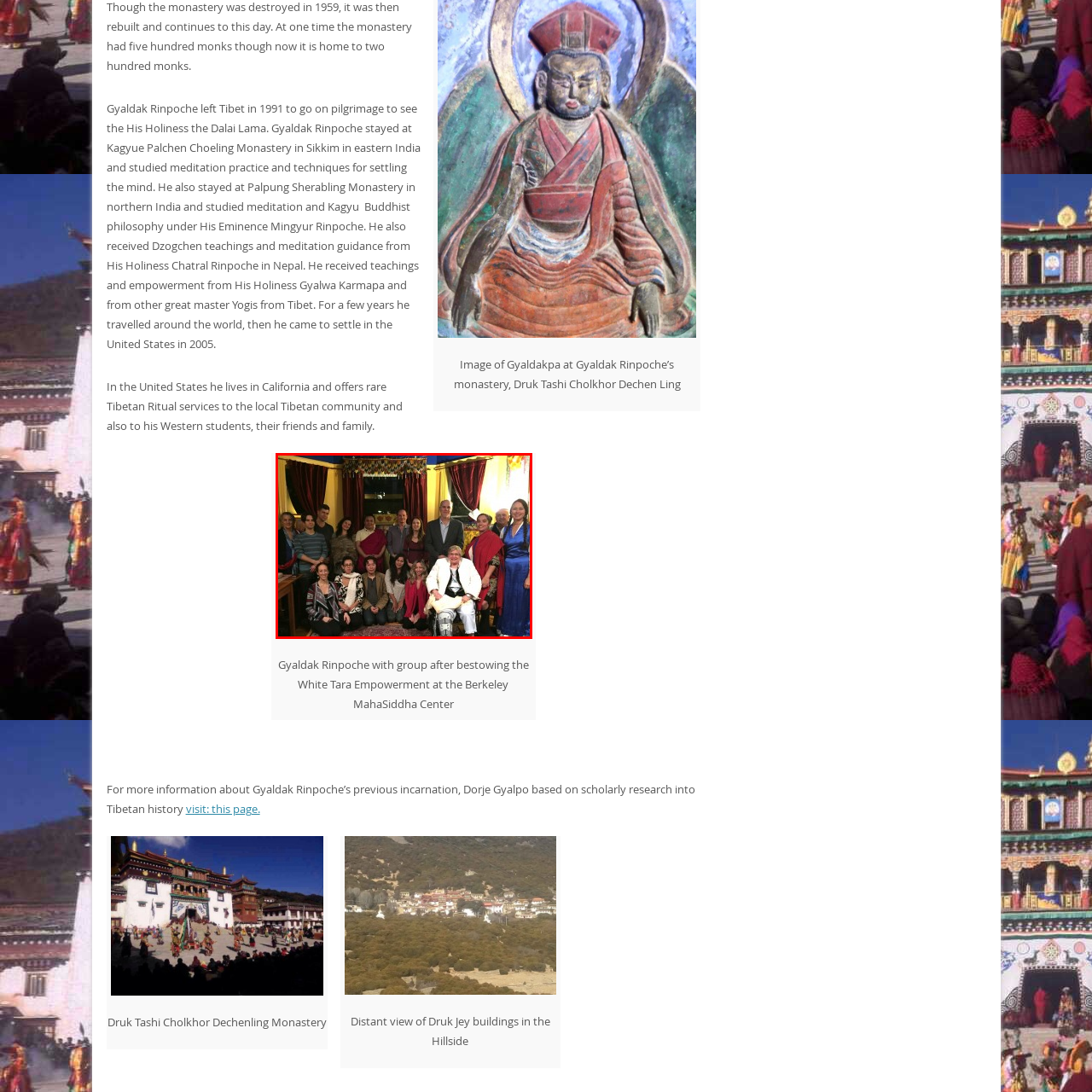What is the cultural background of the practitioners?
Direct your attention to the area of the image outlined in red and provide a detailed response based on the visual information available.

The attendees, including both Tibetan and Western practitioners, celebrate this ritual imparting blessings. This suggests that the practitioners come from both Tibetan and Western cultural backgrounds.